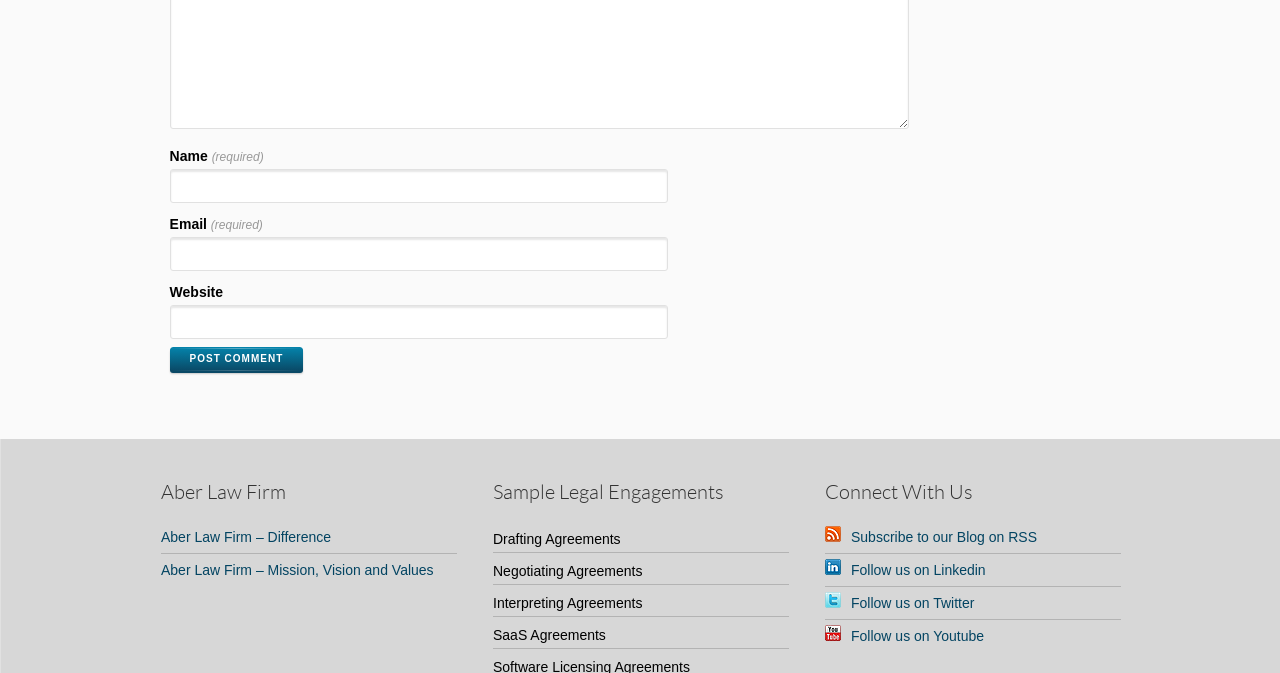Please provide a brief answer to the following inquiry using a single word or phrase:
How can users subscribe to the blog?

Through RSS